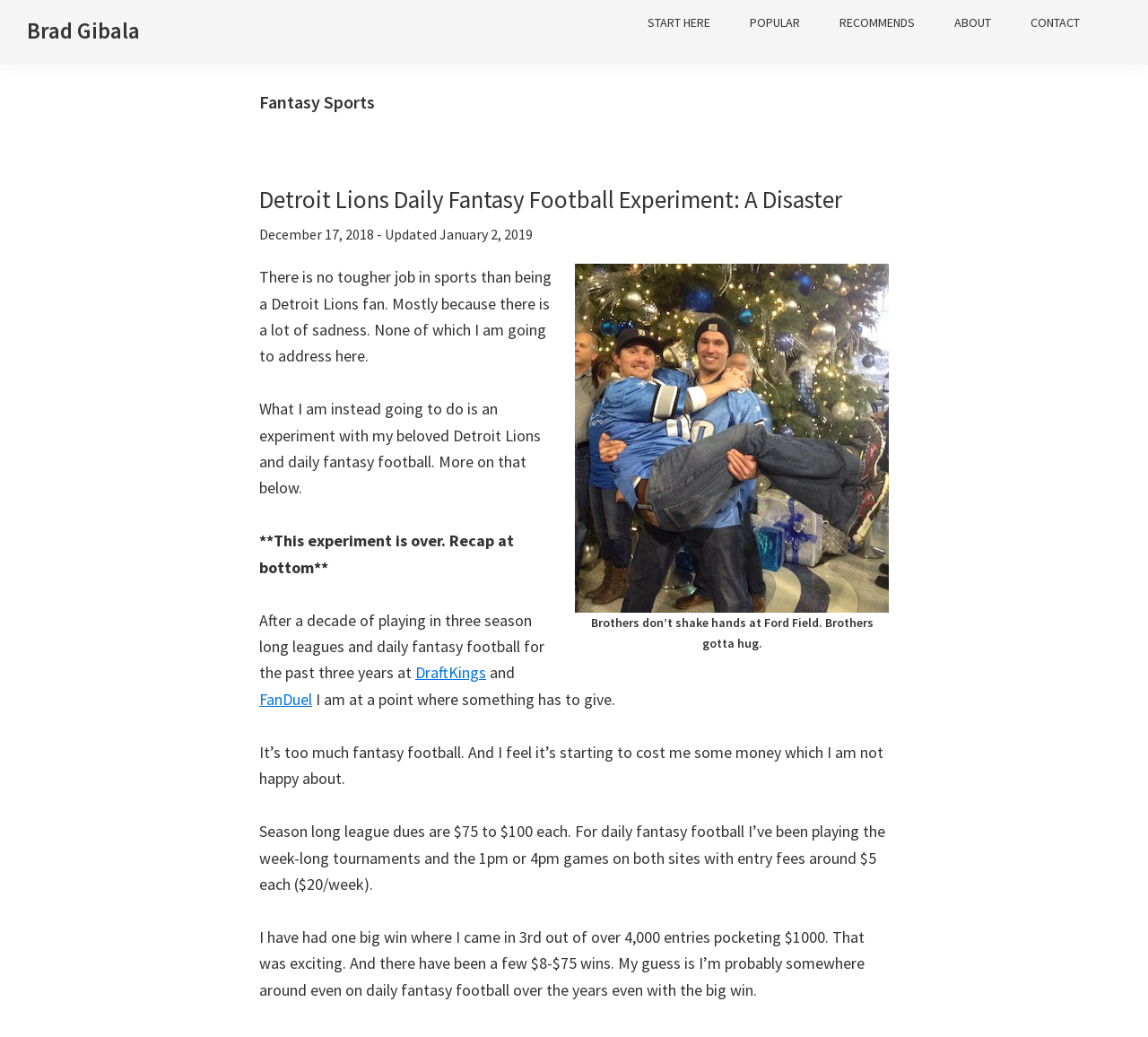Determine the bounding box coordinates of the clickable element to achieve the following action: 'Click on the 'DraftKings' link'. Provide the coordinates as four float values between 0 and 1, formatted as [left, top, right, bottom].

[0.362, 0.639, 0.423, 0.659]